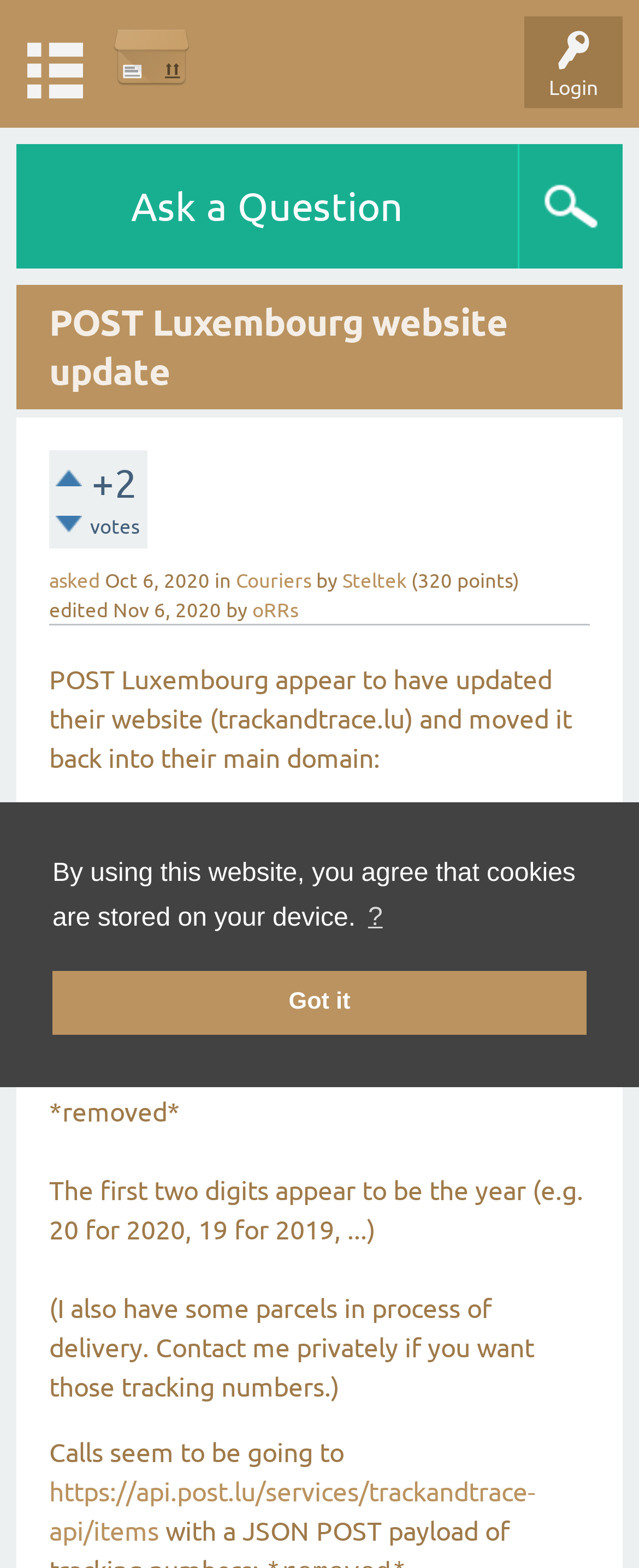Please give a one-word or short phrase response to the following question: 
Who is the author of the Q&A?

Steltek